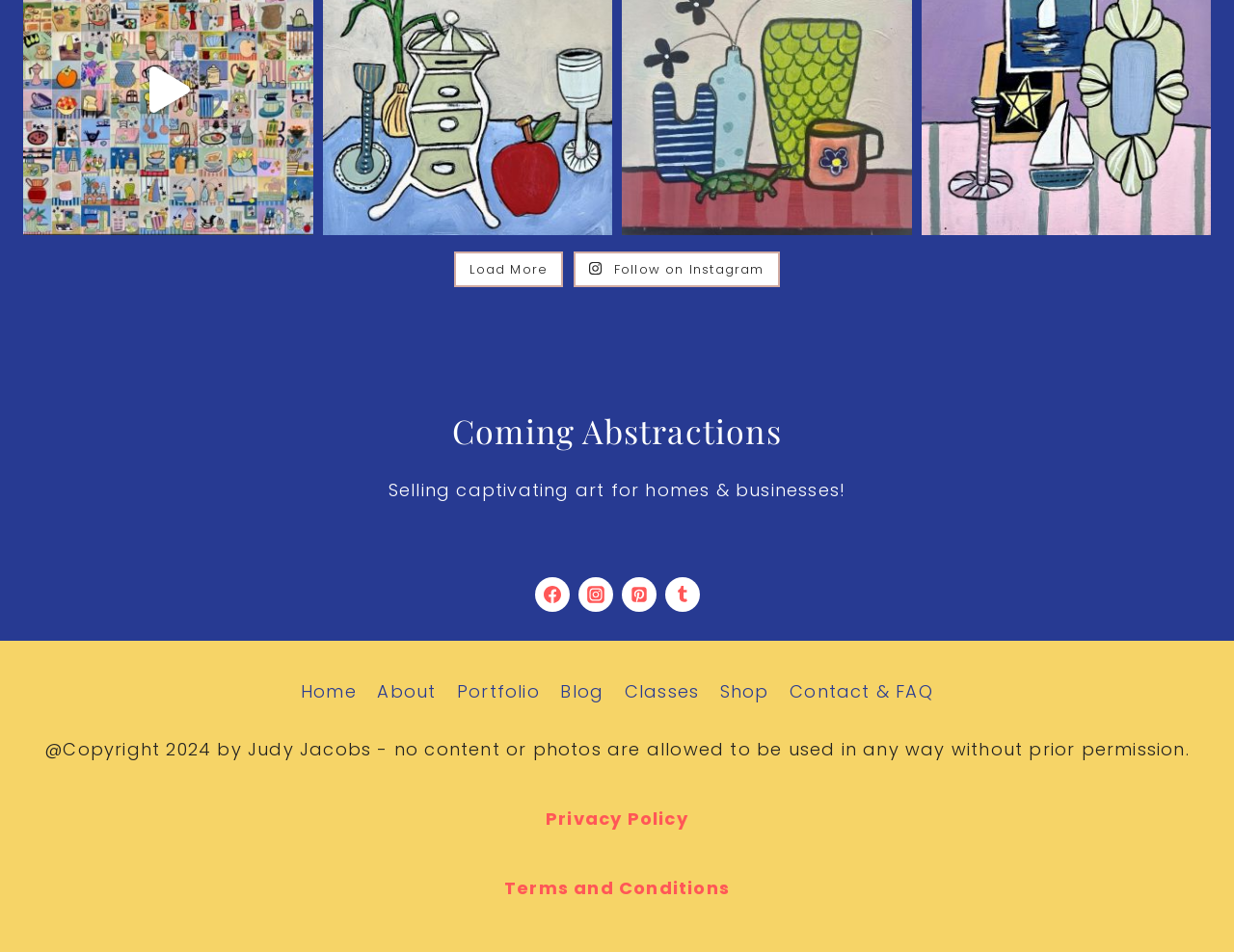What is the name of the artist?
Please ensure your answer to the question is detailed and covers all necessary aspects.

The name of the artist can be found in the copyright statement at the bottom of the webpage, which states '@Copyright 2024 by Judy Jacobs - no content or photos are allowed to be used in any way without prior permission.'